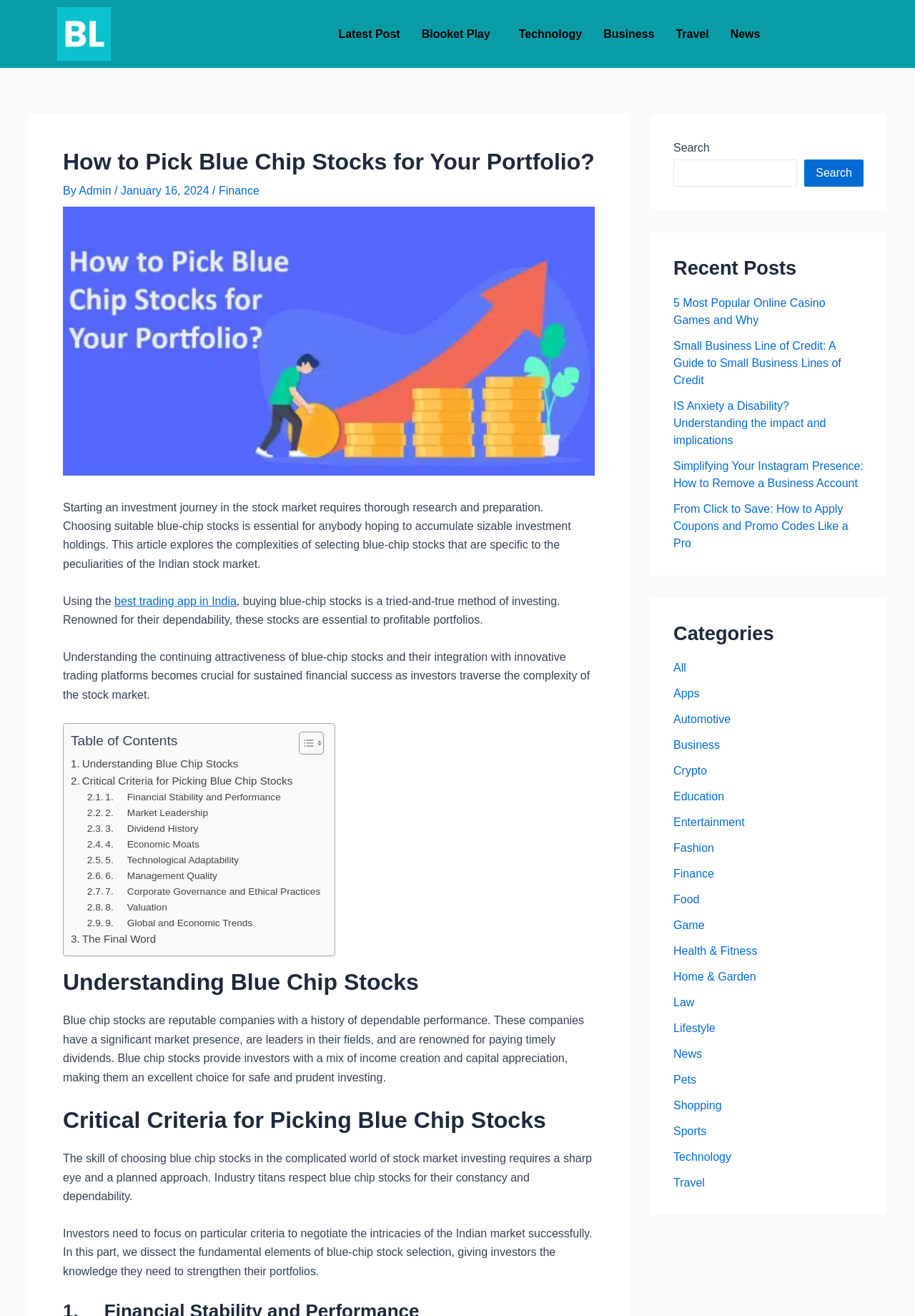Generate a comprehensive description of the contents of the webpage.

This webpage is about investing in blue-chip stocks, specifically in the Indian market. At the top, there is a logo of Blooket Login, followed by a navigation menu with links to "Latest Post", "Blooket Play", "Technology", "Business", "Travel", and "News". 

Below the navigation menu, there is a header section with a title "How to Pick Blue Chip Stocks for Your Portfolio?" and a subtitle "By Admin, January 16, 2024, Finance". The article starts with an introduction to blue-chip stocks, explaining that they are essential for profitable portfolios and that choosing suitable blue-chip stocks requires thorough research and preparation.

The article is divided into sections, including "Understanding Blue Chip Stocks", "Critical Criteria for Picking Blue Chip Stocks", and "The Final Word". Each section provides detailed information about blue-chip stocks, their characteristics, and how to select them. There is also a table of contents on the left side of the page, allowing users to navigate to specific sections.

On the right side of the page, there are three complementary sections. The first section has a search bar with a "Search" button. The second section displays recent posts with links to various articles, including "5 Most Popular Online Casino Games and Why", "Small Business Line of Credit: A Guide to Small Business Lines of Credit", and more. The third section lists categories, including "All", "Apps", "Automotive", "Business", and many others, with links to related articles.

Overall, this webpage provides a comprehensive guide to investing in blue-chip stocks, specifically in the Indian market, and offers additional resources and articles on related topics.